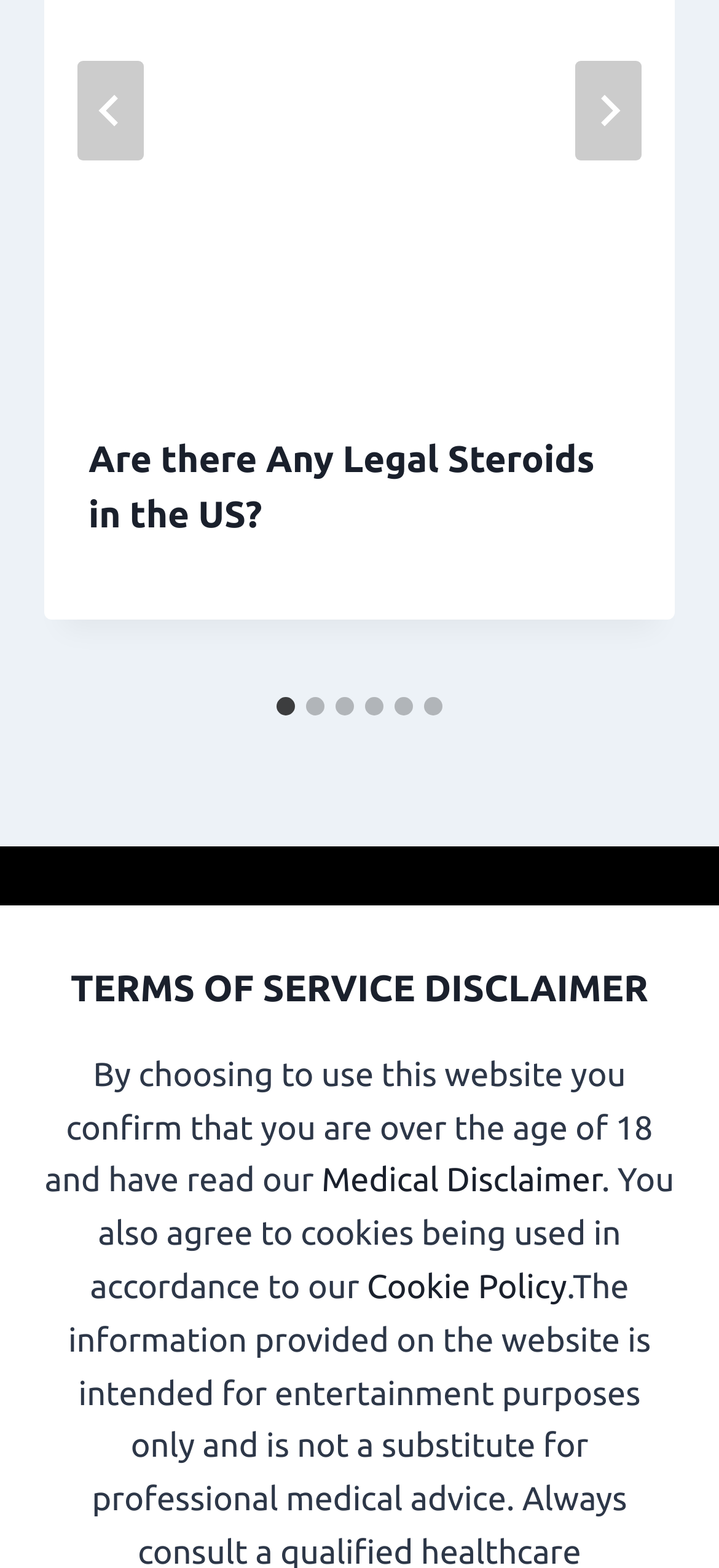Respond to the question below with a single word or phrase: How many slides are available?

6